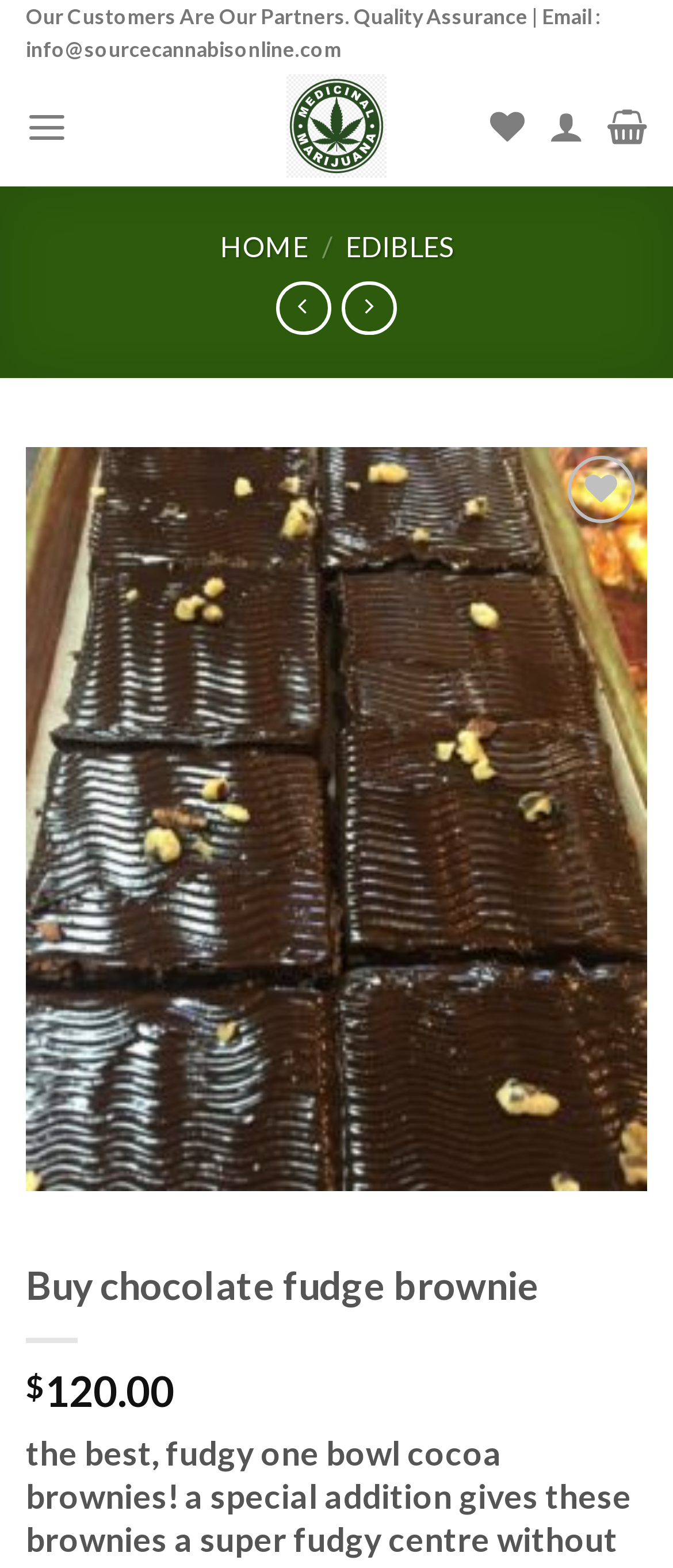Provide a brief response using a word or short phrase to this question:
What is the navigation menu item before 'EDIBLES'?

HOME